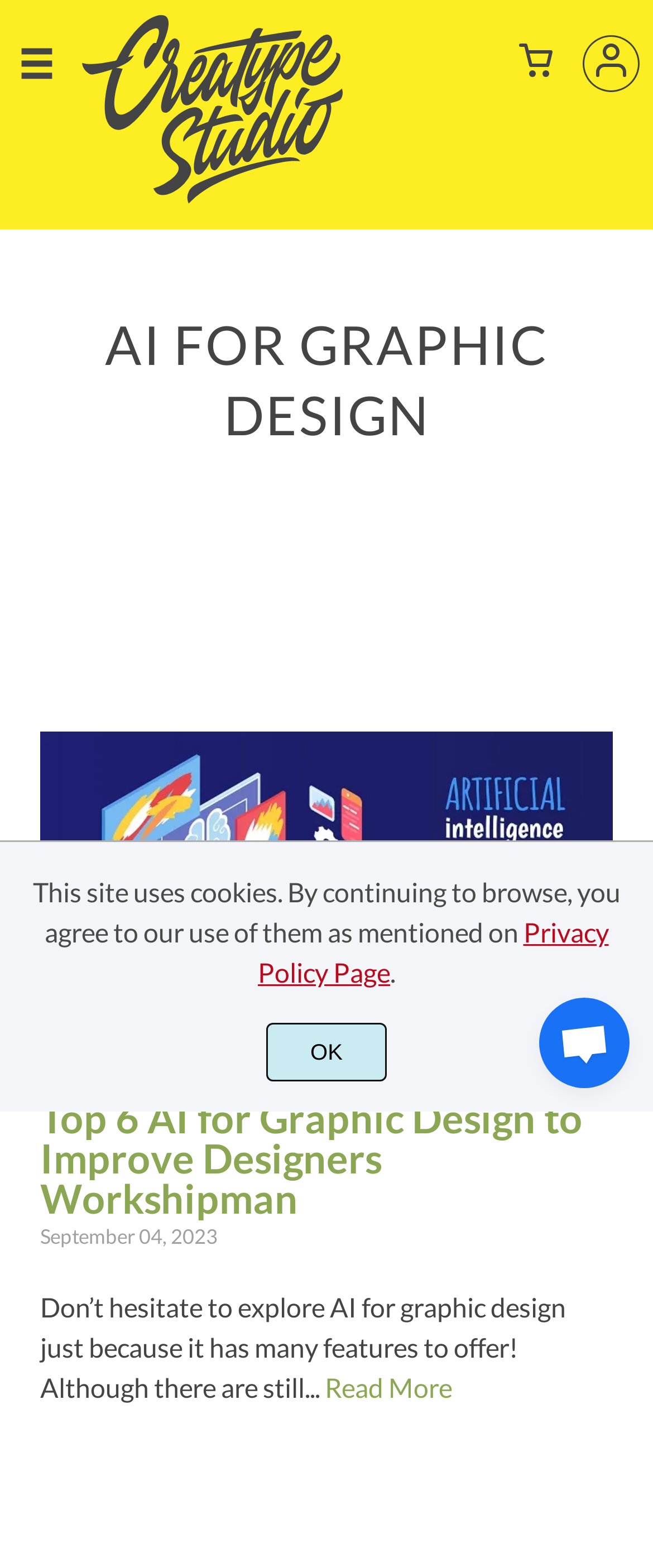Summarize the webpage with intricate details.

The webpage is an archive page for "ai for graphic design" on Creatype Studio Co's website. At the top left, there is a logo of Creatype Studio Co, accompanied by two small images. On the top right, there are three links: "Open Shopping Cart", "Login to Customer Account", and their corresponding icons.

Below the top section, there is a large heading "AI FOR GRAPHIC DESIGN" that spans almost the entire width of the page. Underneath the heading, there is a link to an article titled "Top 6 AI for Graphic Design to Improve Designers Workshipman", which is also a heading. This article link is repeated again below, with a date "September 04, 2023" and a short summary of the article. The summary text is followed by a "Read More" link.

At the bottom of the page, there is a notice about the site using cookies, with a link to the "Privacy Policy Page". Next to the notice, there is an "OK" button. On the bottom right, there is a chat button labeled "Open chat".